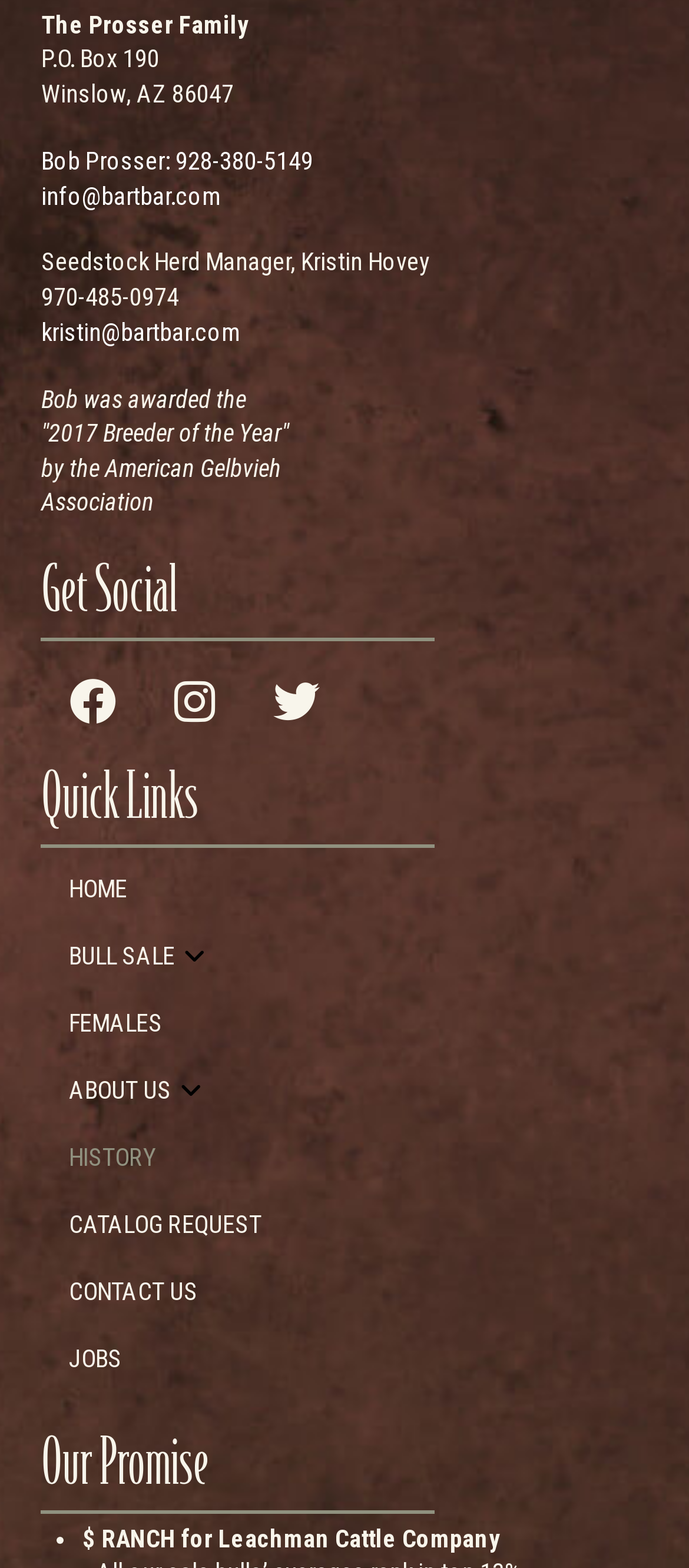What is Bob Prosser's phone number?
Refer to the image and give a detailed answer to the question.

Bob Prosser's phone number is mentioned next to his name, which is '928-380-5149'.